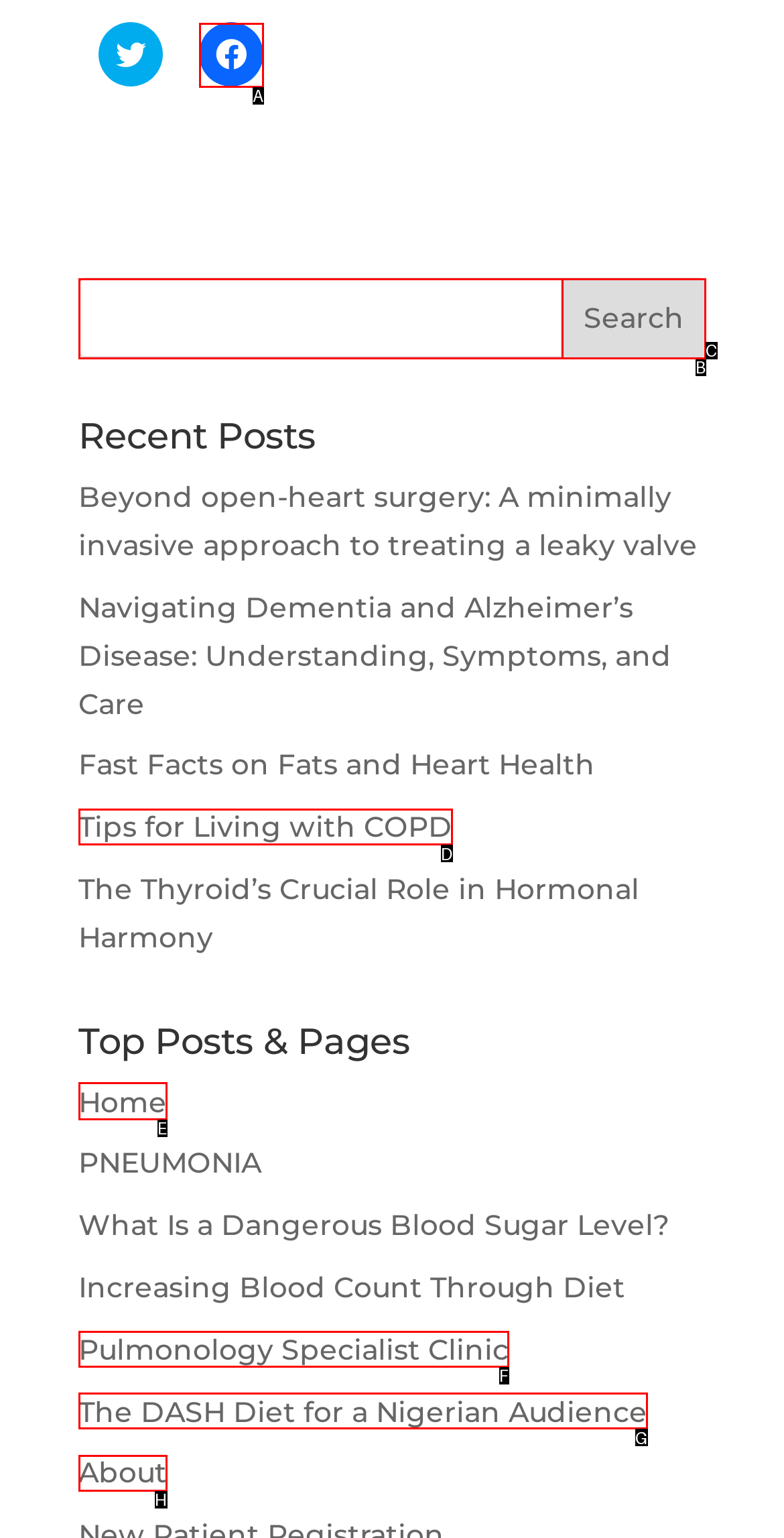For the task: Go to the home page, specify the letter of the option that should be clicked. Answer with the letter only.

E